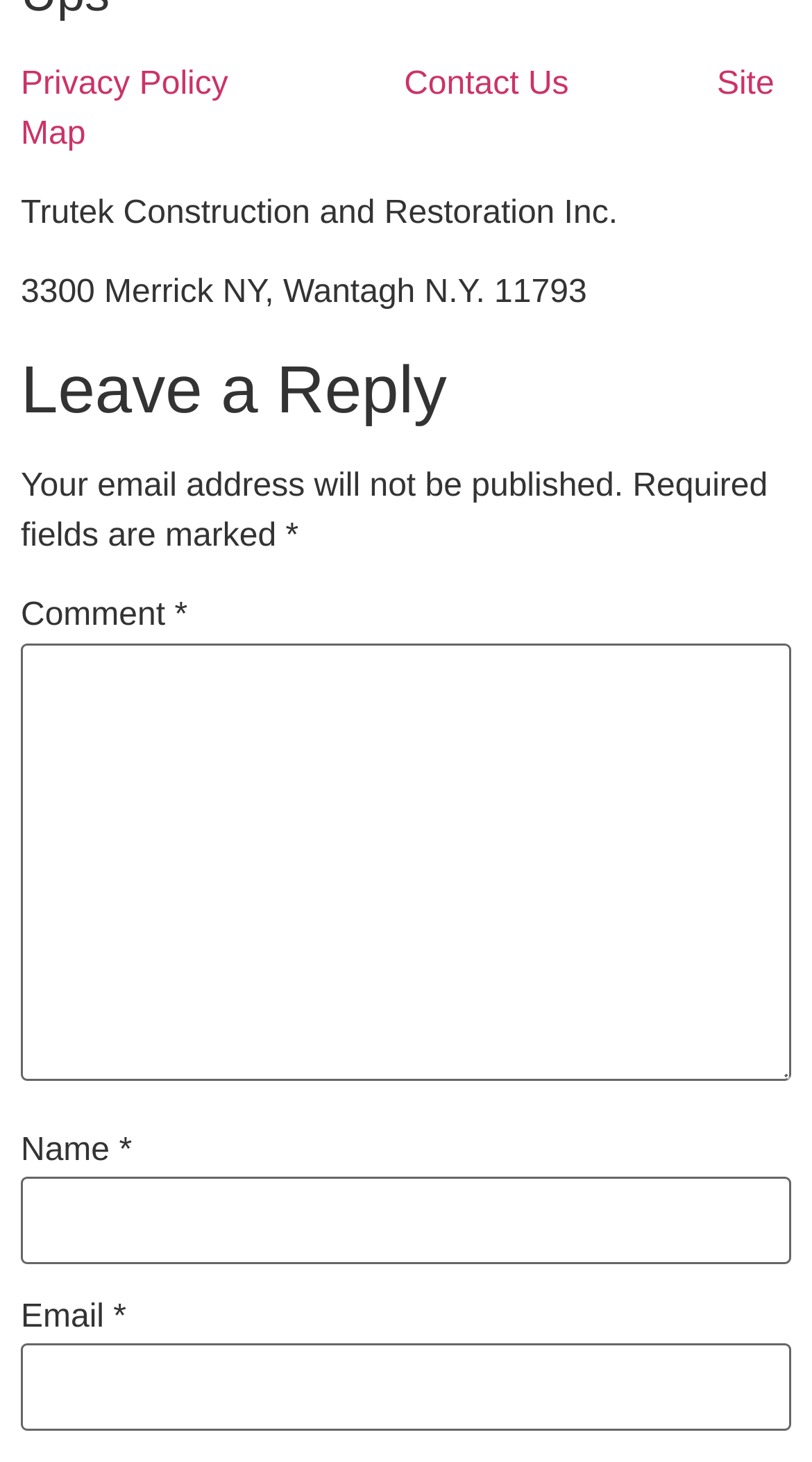Please respond to the question using a single word or phrase:
What is required to leave a reply?

Name, Email, and Comment